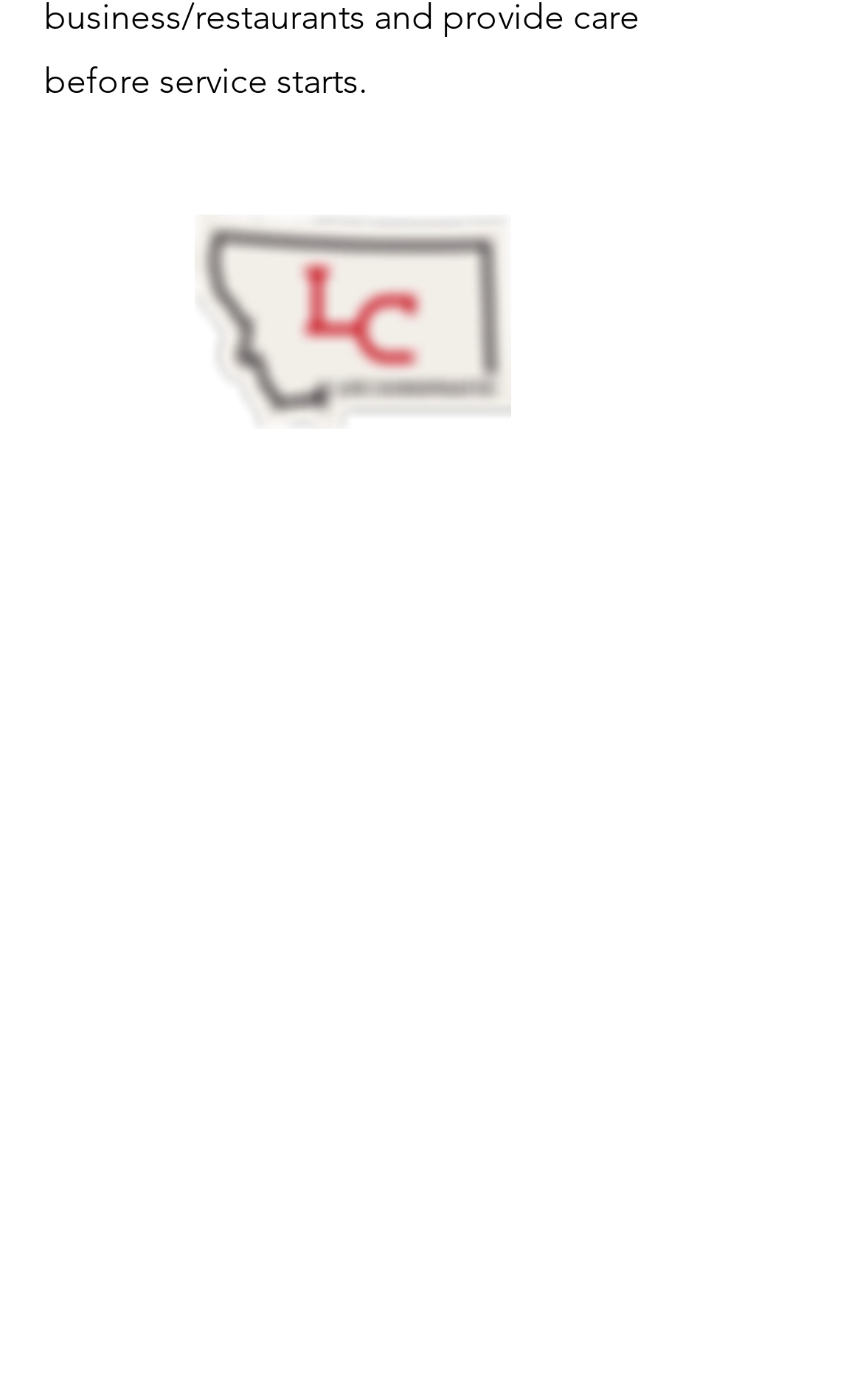Determine the bounding box coordinates (top-left x, top-left y, bottom-right x, bottom-right y) of the UI element described in the following text: 406-493-6683

[0.138, 0.432, 0.392, 0.462]